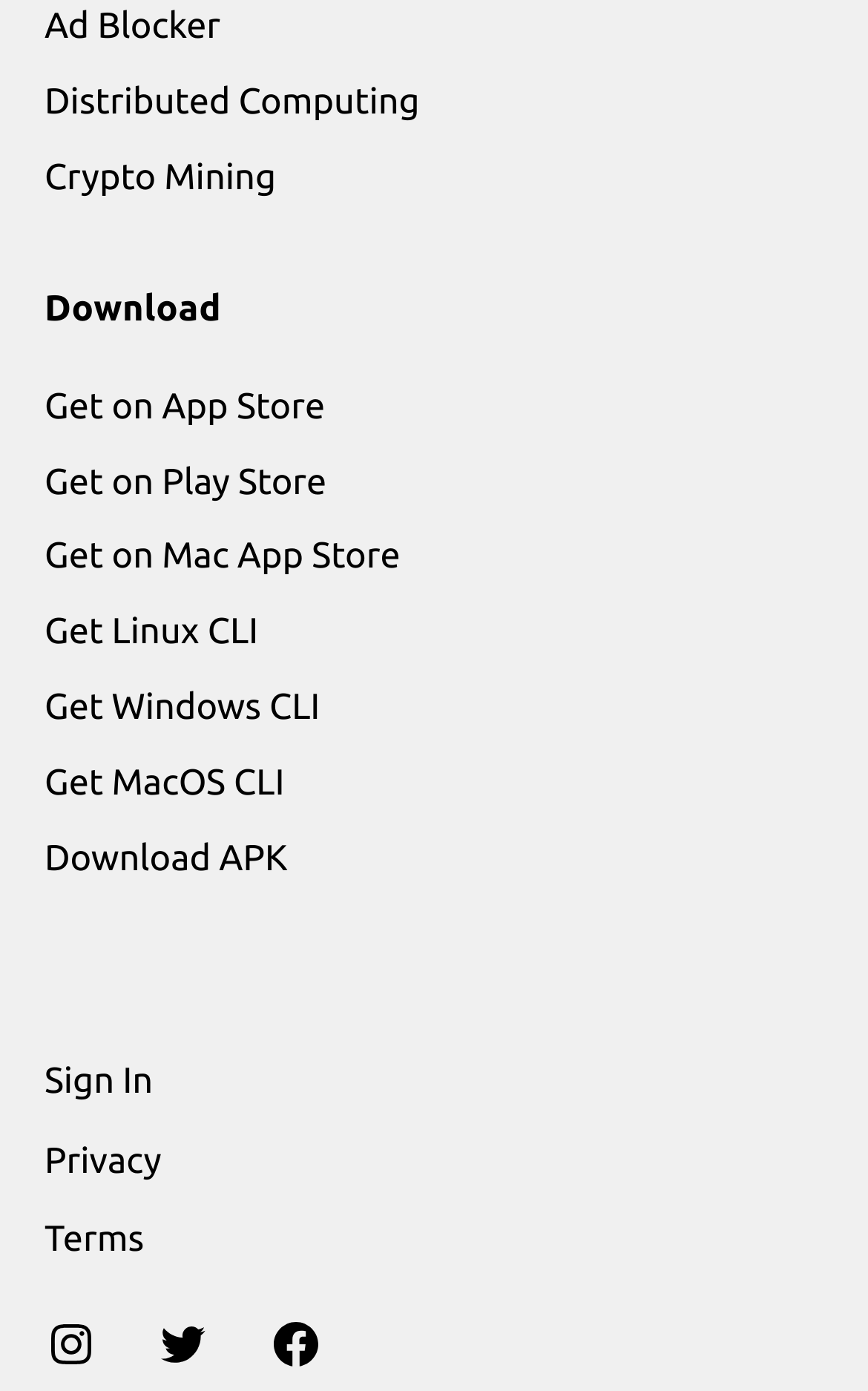What is the last link in the secondary menu?
Using the image as a reference, give an elaborate response to the question.

The last link in the secondary menu is 'FaceBook' because it is the last link under the 'Secondary menu' navigation menu, which is located at the bottom of the webpage.